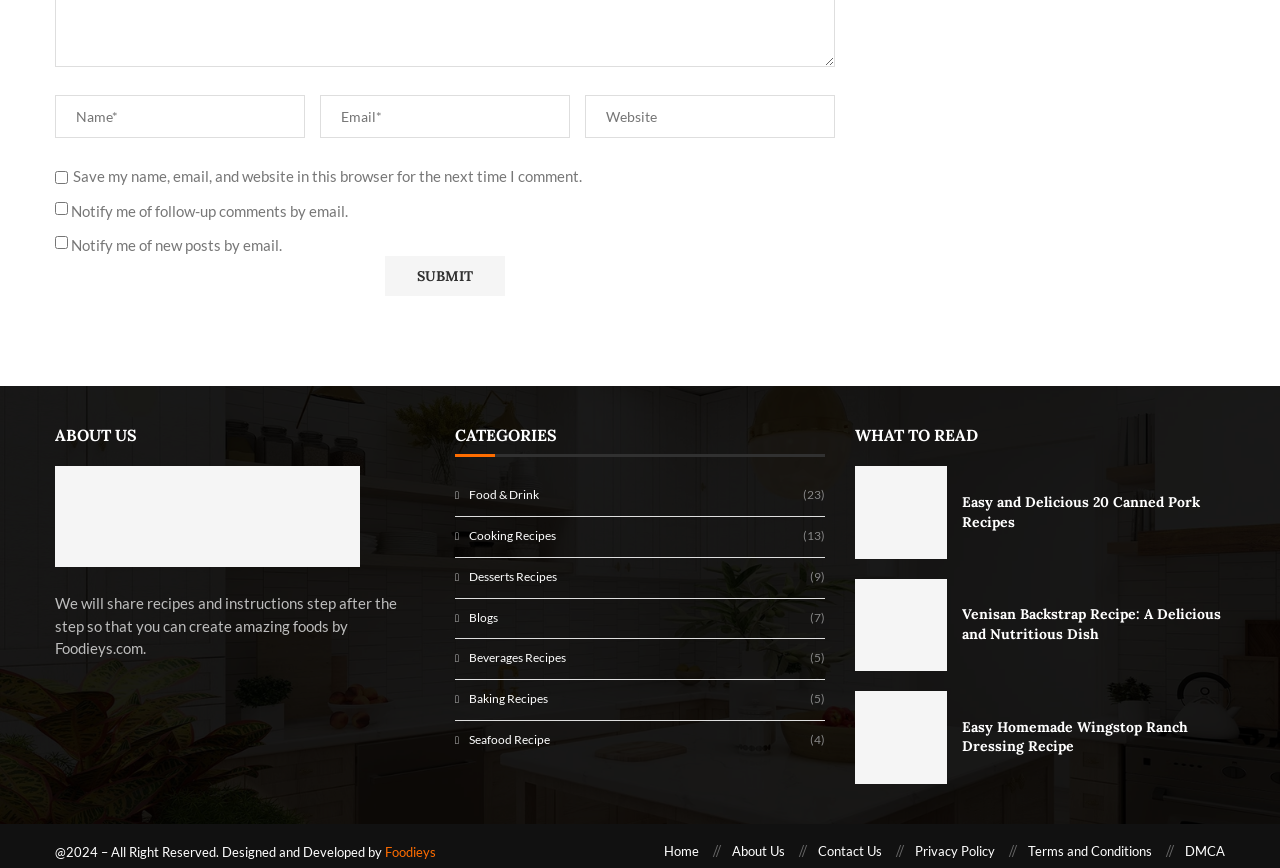Please answer the following question using a single word or phrase: How many categories are listed?

6